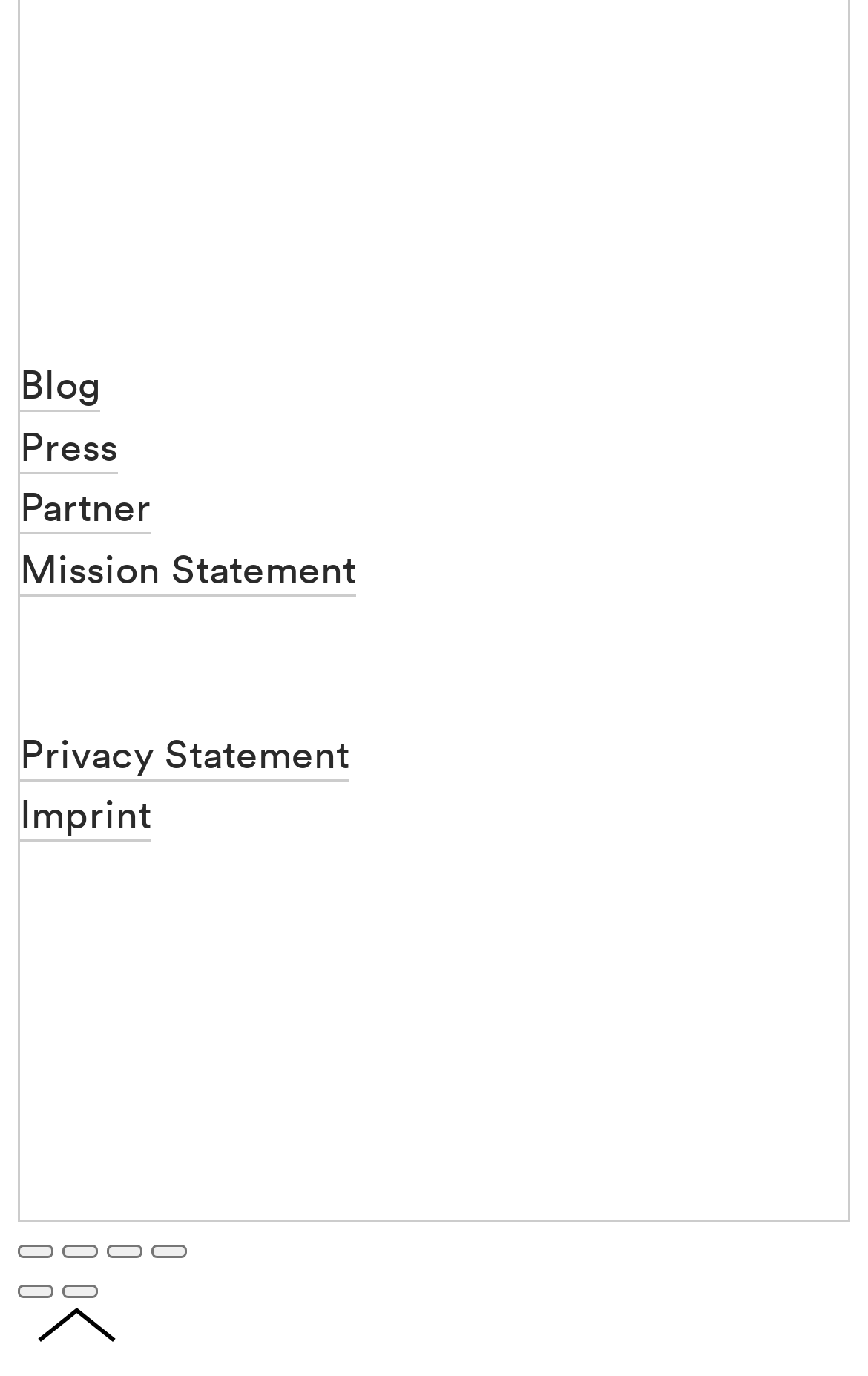Provide a brief response in the form of a single word or phrase:
What is the second link from the bottom on the webpage?

Privacy Statement